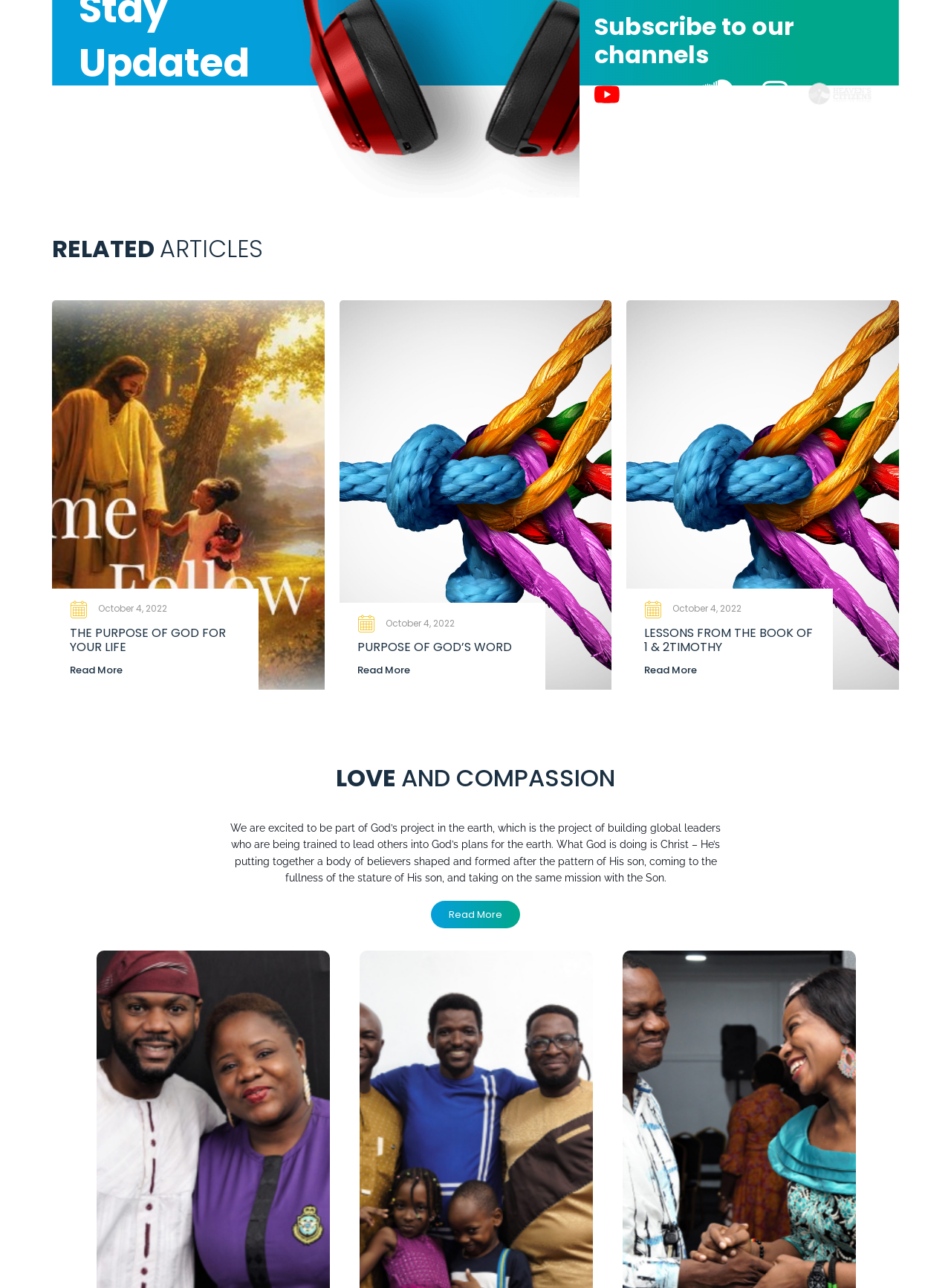Please provide a detailed answer to the question below based on the screenshot: 
How many 'Read More' links are there?

I counted the number of 'Read More' links scattered throughout the webpage, which are four.